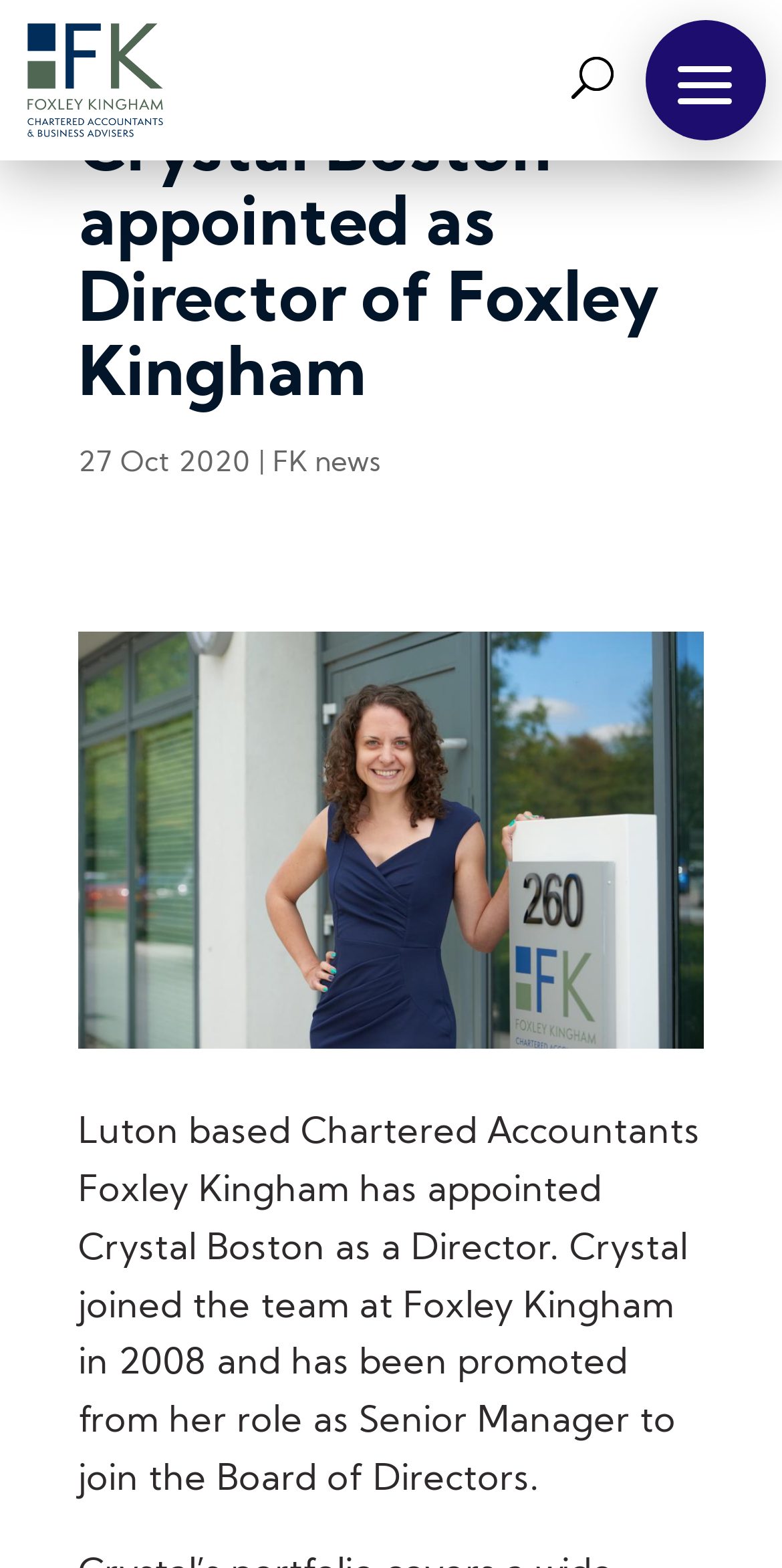Please examine the image and answer the question with a detailed explanation:
What is the purpose of the search box?

The answer can be found in the searchbox element with the text 'Search for:' which indicates that the purpose of the search box is to search for something on the website.